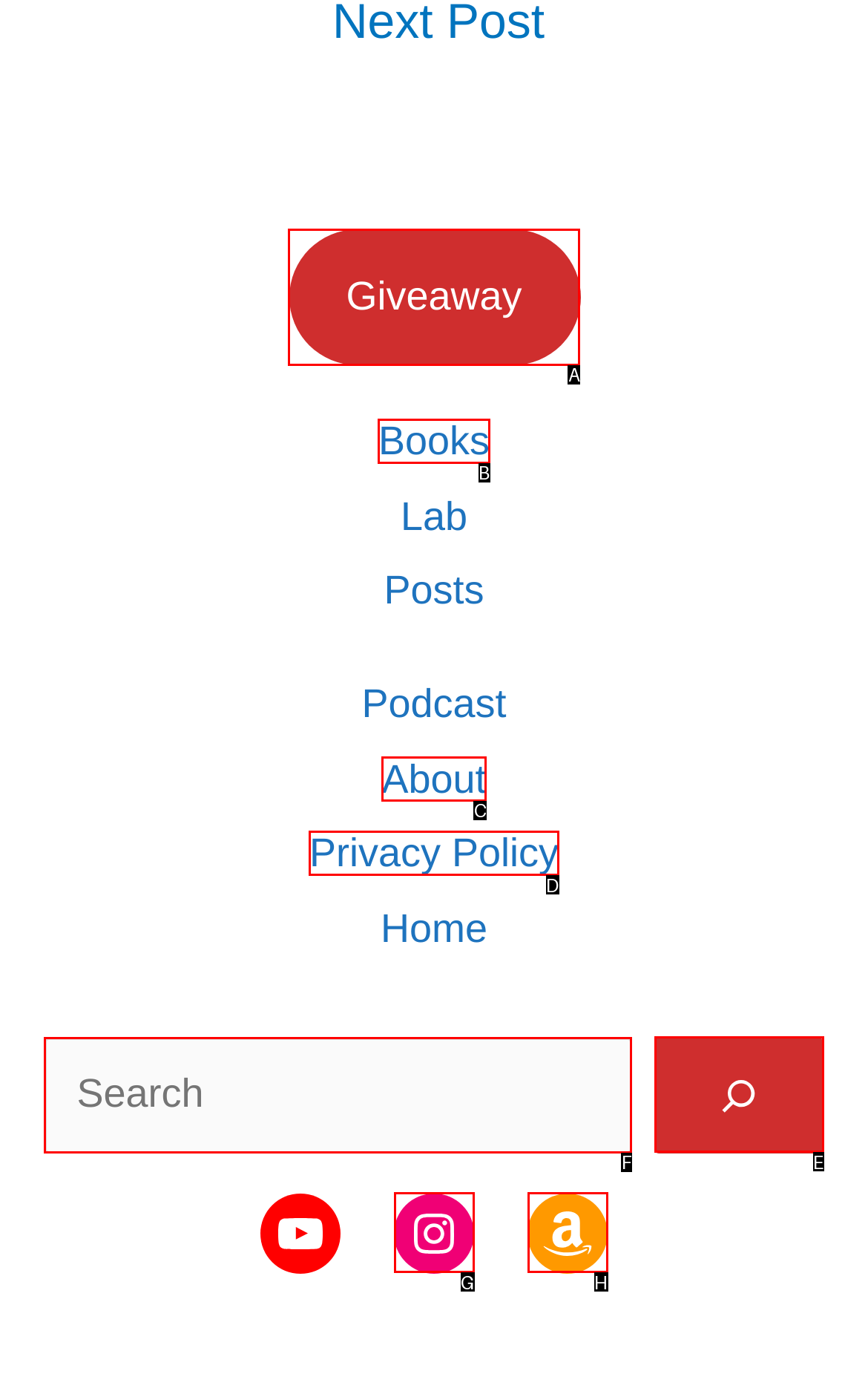Tell me which UI element to click to fulfill the given task: Search for something. Respond with the letter of the correct option directly.

F